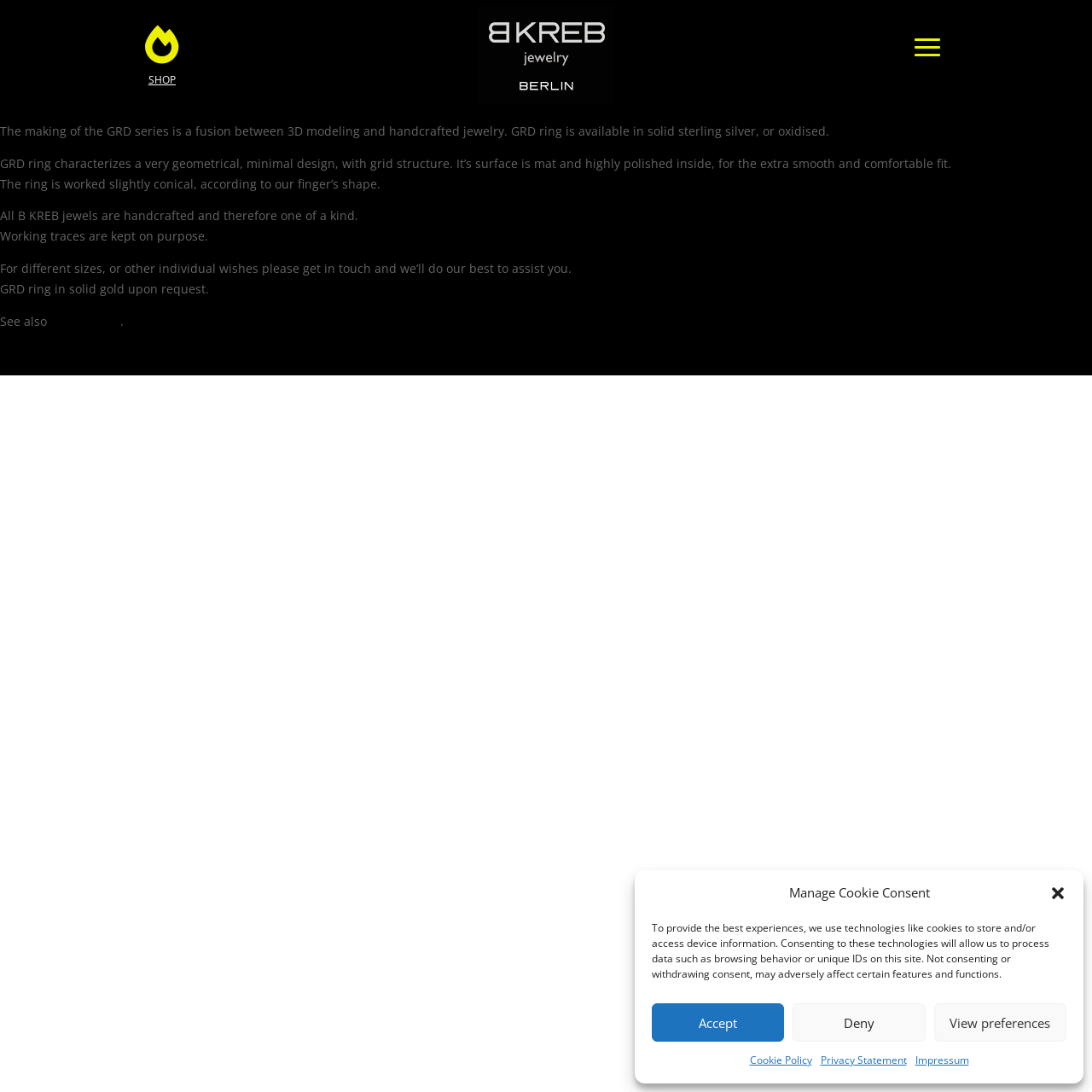Deliver a detailed narrative of the webpage's visual and textual elements.

The webpage is about the GRD ring, a fusion of 3D modeling and handcrafted jewelry. At the top right corner, there is a dialog box for managing cookie consent, which can be closed by clicking the "Close dialog" button. Below the dialog box, there are three buttons: "Accept", "Deny", and "View preferences" for managing cookie consent. 

On the top left side, there is a navigation menu with a "SHOP" link. Below the navigation menu, there is a logo or icon represented by a Unicode character. 

In the main content area, there is a large image taking up most of the width, with a blank link above it. Below the image, there are several paragraphs of text describing the GRD ring. The text explains that the ring is available in solid sterling silver or oxidized, has a geometrical and minimal design, and is worked slightly conical to fit the finger's shape. The ring is handcrafted, and working traces are kept on purpose. The text also mentions that different sizes or individual wishes can be accommodated upon request, and that the ring is available in solid gold upon request.

At the bottom of the main content area, there is a "See also" link to a GRD bracelet.